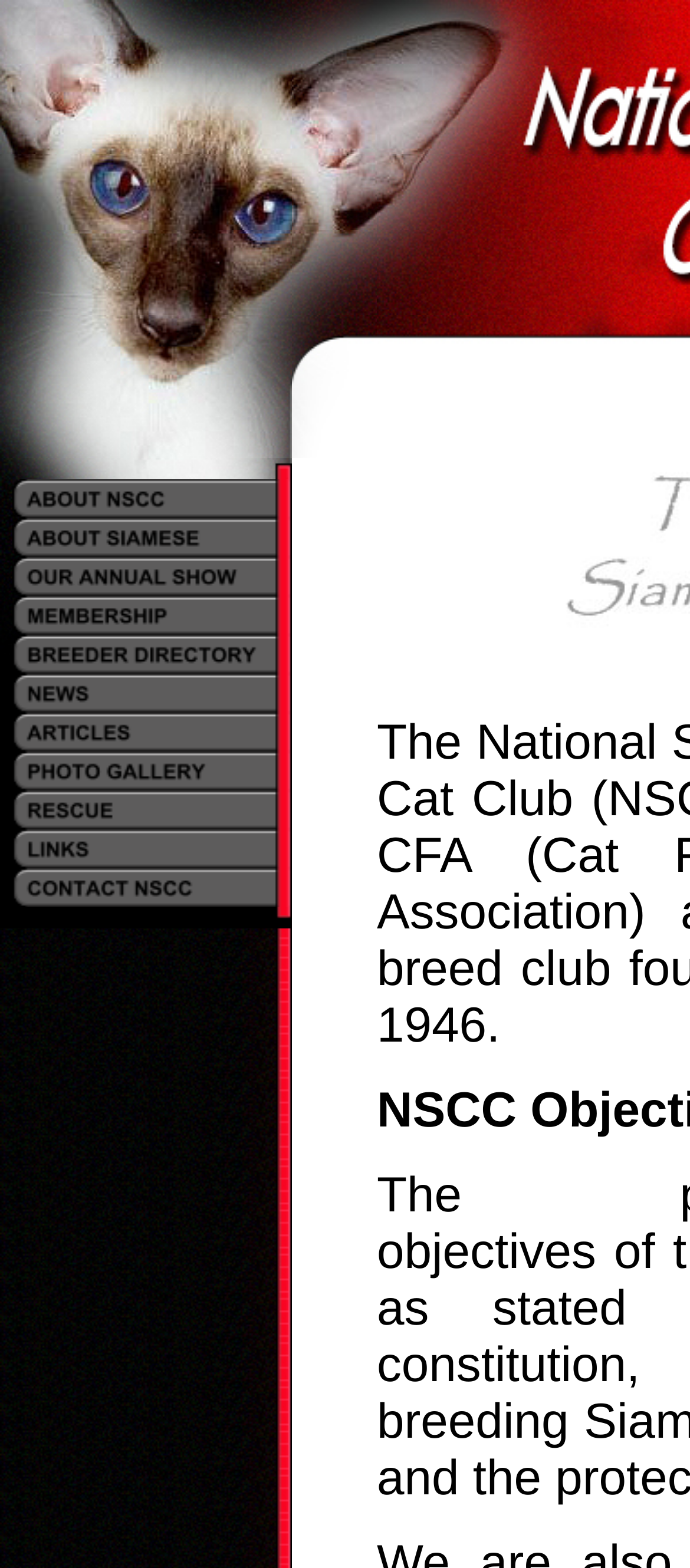Find the bounding box coordinates of the clickable element required to execute the following instruction: "view OUR ANNUAL SHOW". Provide the coordinates as four float numbers between 0 and 1, i.e., [left, top, right, bottom].

[0.018, 0.355, 0.423, 0.38]